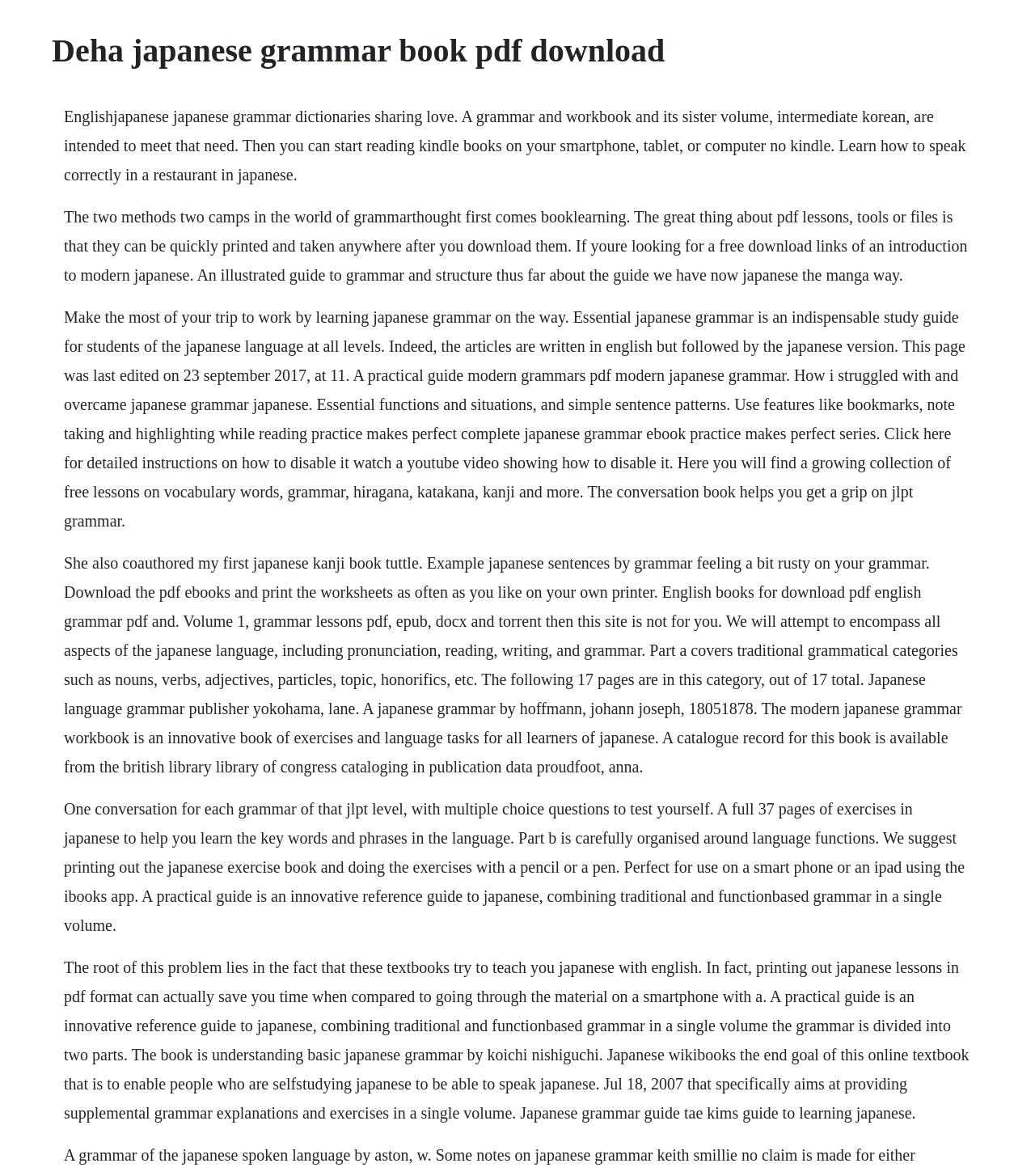Using a single word or phrase, answer the following question: 
What is the purpose of the conversation book?

To help with JLPT grammar